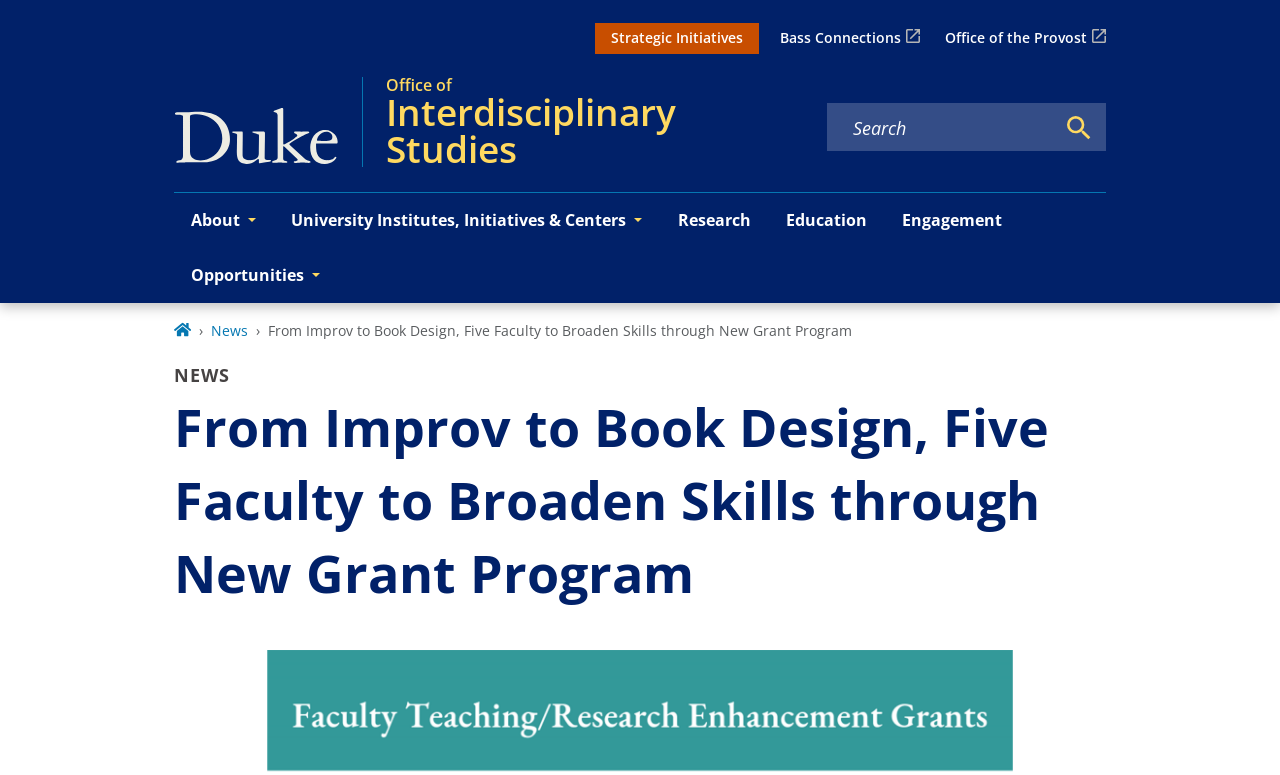Determine the bounding box coordinates for the area you should click to complete the following instruction: "Visit the 'Research' page".

[0.516, 0.248, 0.6, 0.32]